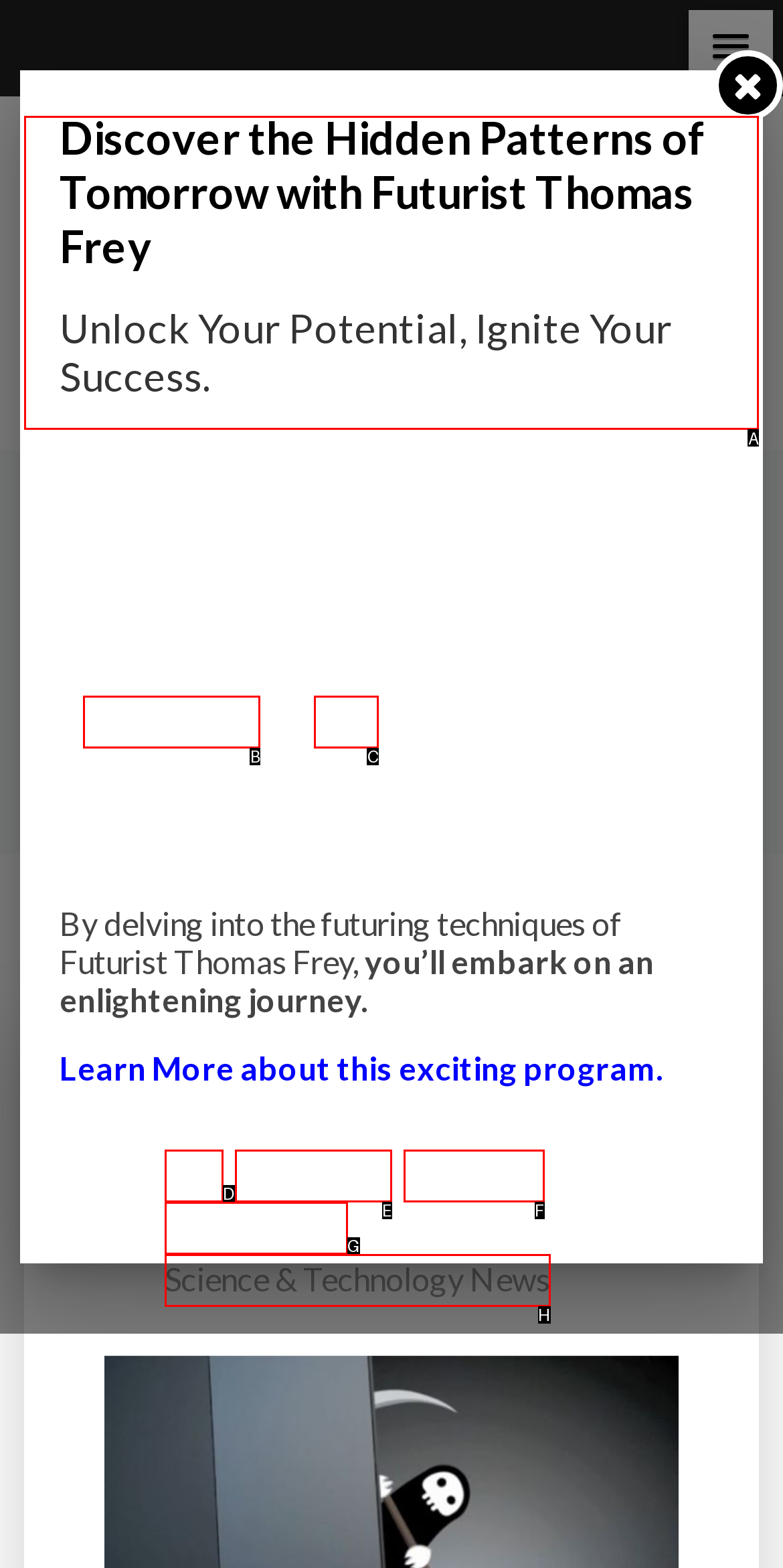Determine which UI element I need to click to achieve the following task: Click the 'Impact Lab' link Provide your answer as the letter of the selected option.

A